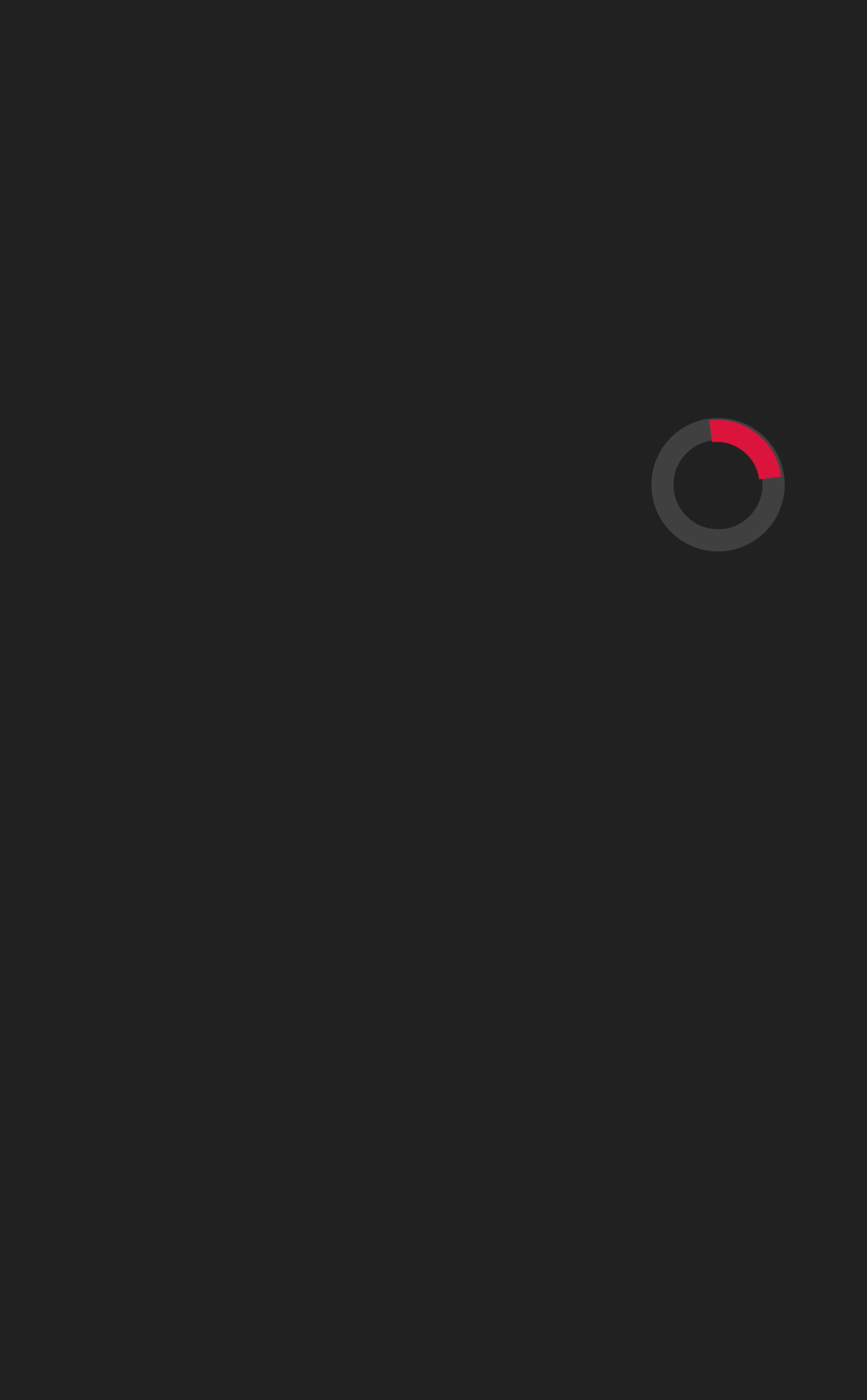Predict the bounding box of the UI element that fits this description: "September 3, 2021".

[0.329, 0.69, 0.569, 0.709]